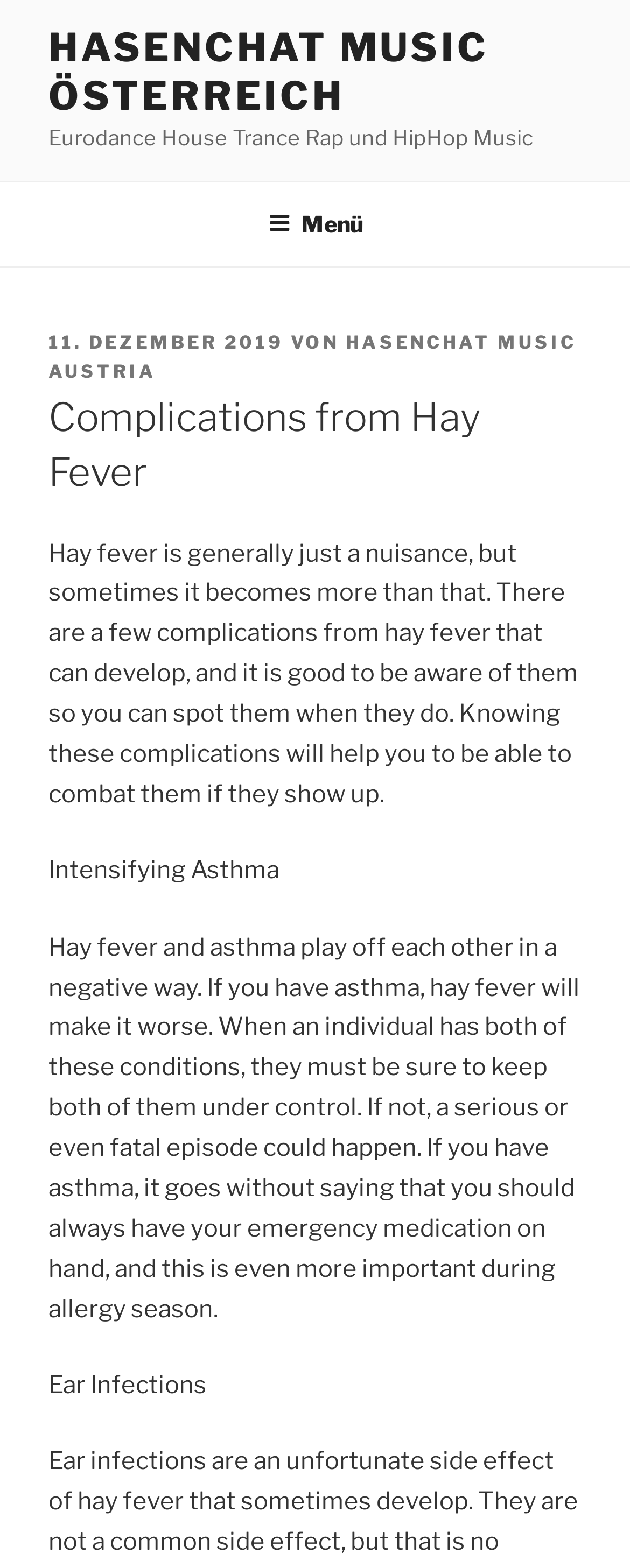Given the element description: "11. Dezember 201911. Dezember 2019", predict the bounding box coordinates of the UI element it refers to, using four float numbers between 0 and 1, i.e., [left, top, right, bottom].

[0.077, 0.211, 0.451, 0.226]